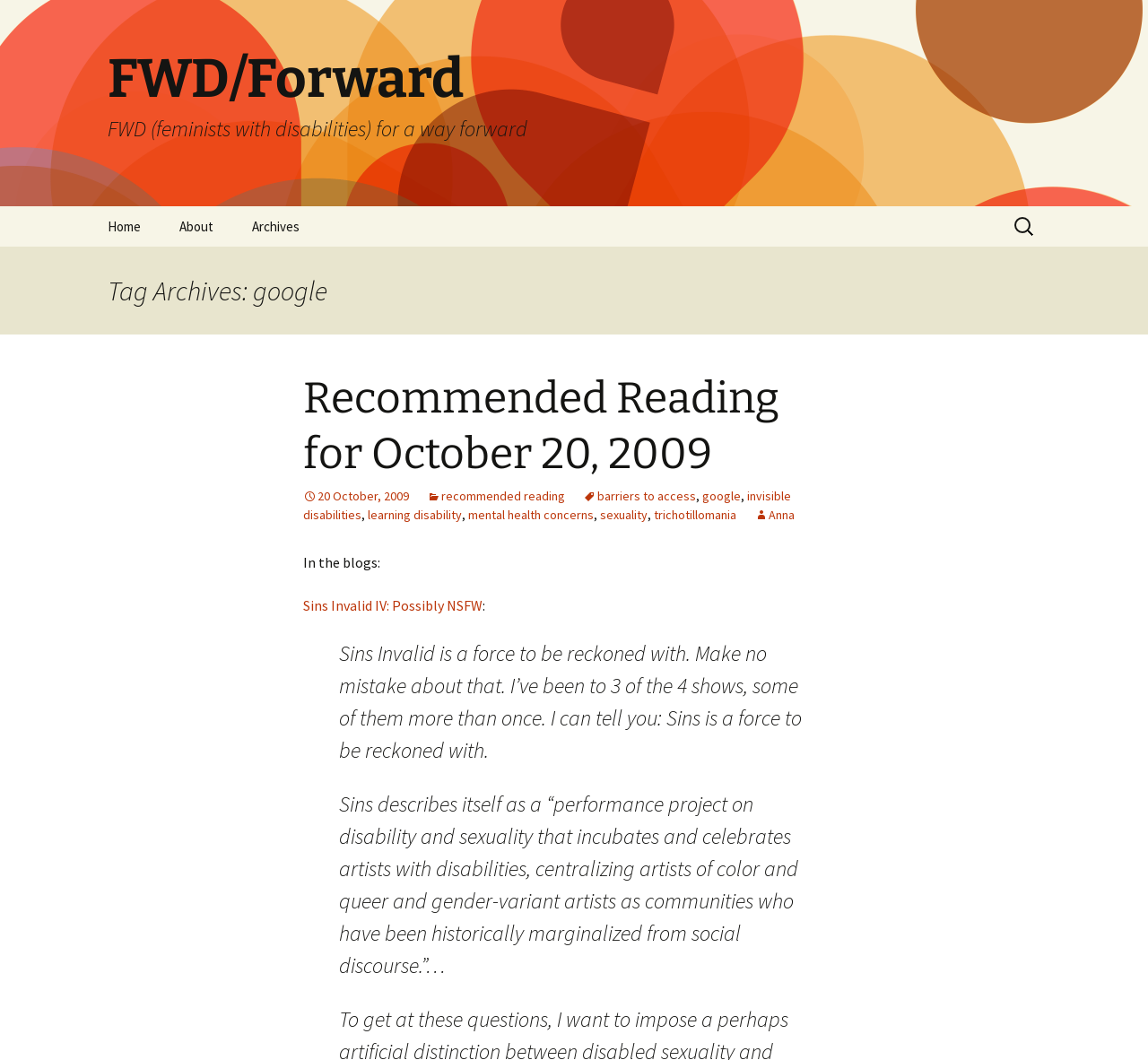Please identify the bounding box coordinates for the region that you need to click to follow this instruction: "Go to Home page".

[0.078, 0.195, 0.138, 0.233]